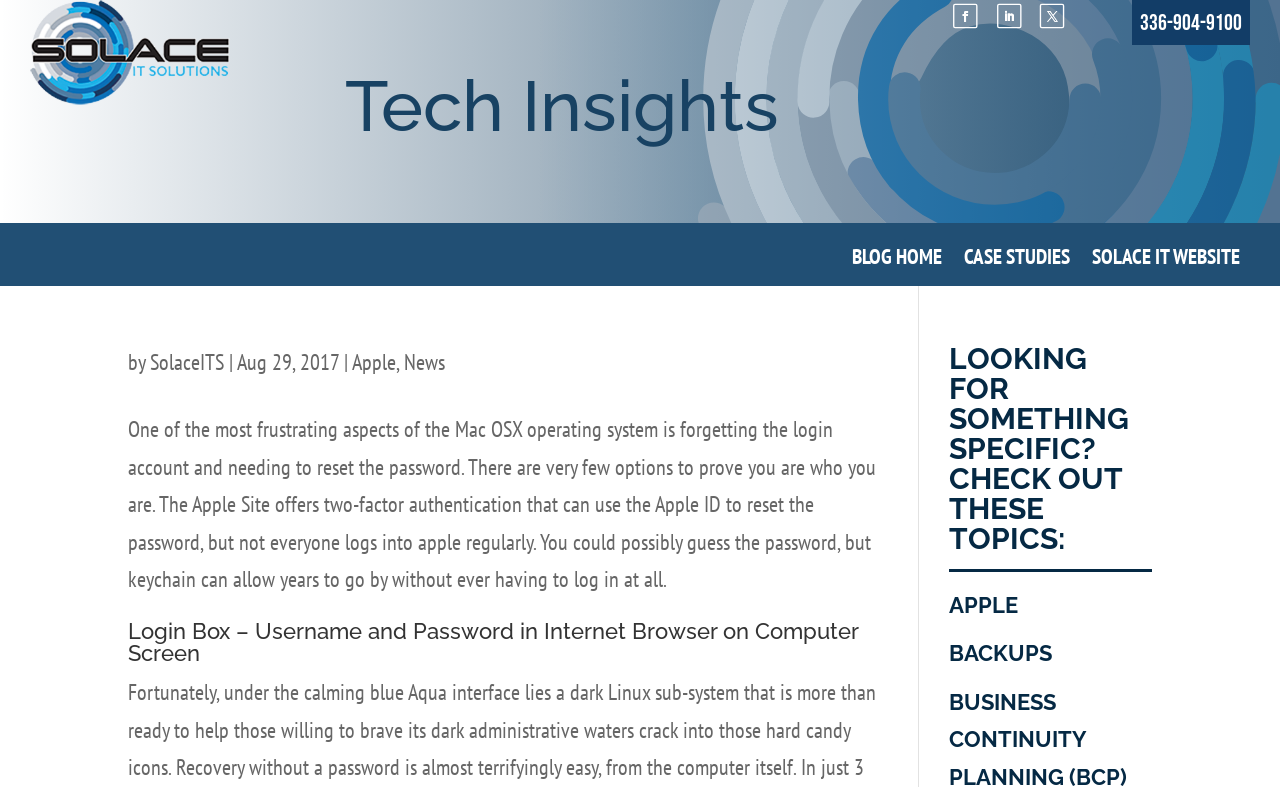Please specify the bounding box coordinates of the clickable region necessary for completing the following instruction: "Call the phone number 336-904-9100". The coordinates must consist of four float numbers between 0 and 1, i.e., [left, top, right, bottom].

[0.884, 0.0, 0.977, 0.058]